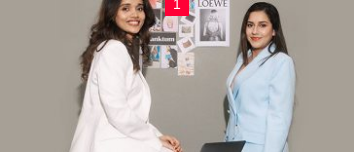Use a single word or phrase to answer the question:
What is the likely profession of the two women?

Fashion entrepreneurs